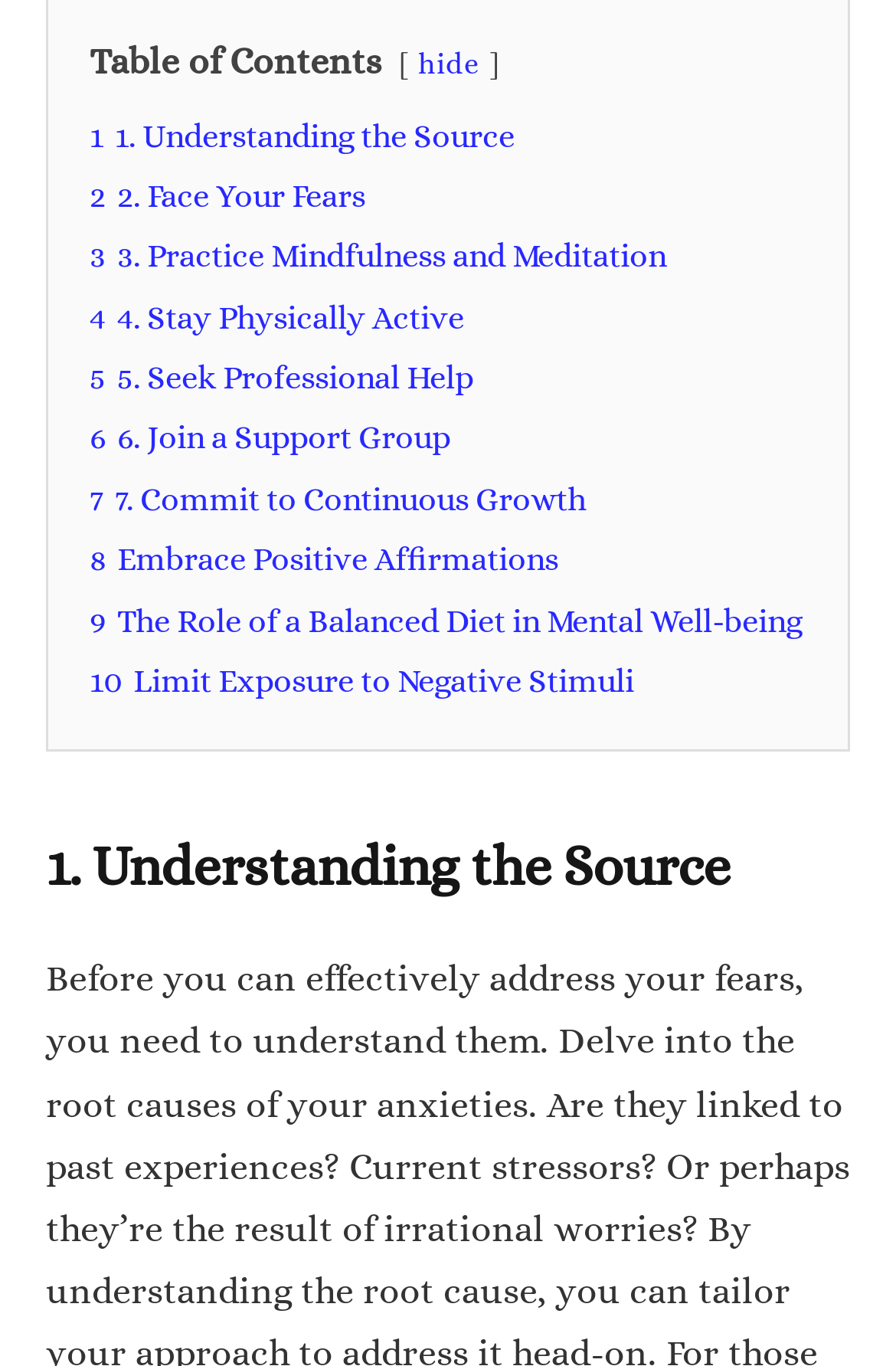Determine the coordinates of the bounding box that should be clicked to complete the instruction: "read 'Table of Contents'". The coordinates should be represented by four float numbers between 0 and 1: [left, top, right, bottom].

[0.1, 0.029, 0.436, 0.06]